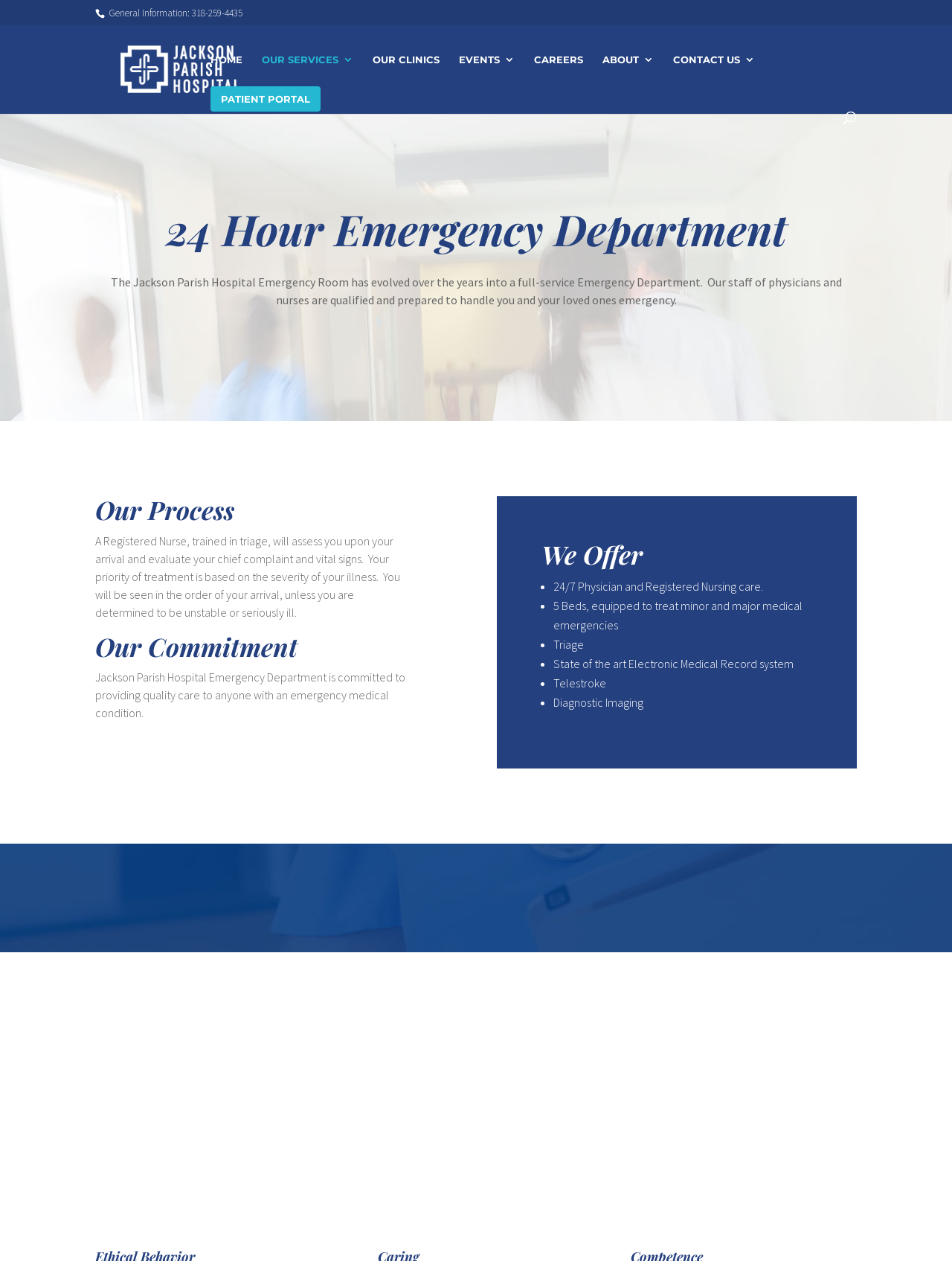Please identify the bounding box coordinates of the element that needs to be clicked to execute the following command: "Click the 'HOME' link". Provide the bounding box using four float numbers between 0 and 1, formatted as [left, top, right, bottom].

[0.221, 0.043, 0.255, 0.074]